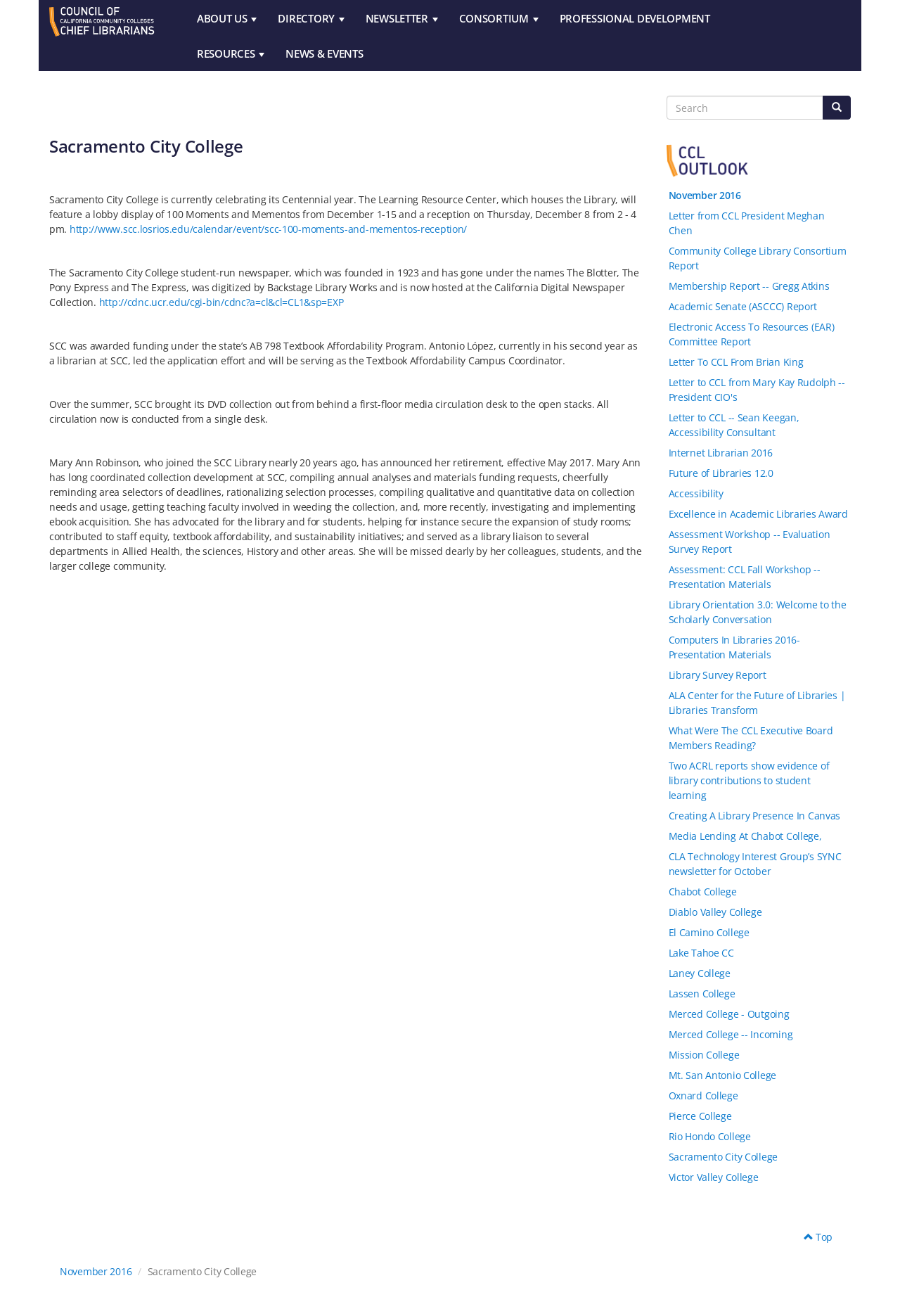Please identify the bounding box coordinates of the element that needs to be clicked to perform the following instruction: "Go to Podnova home".

None